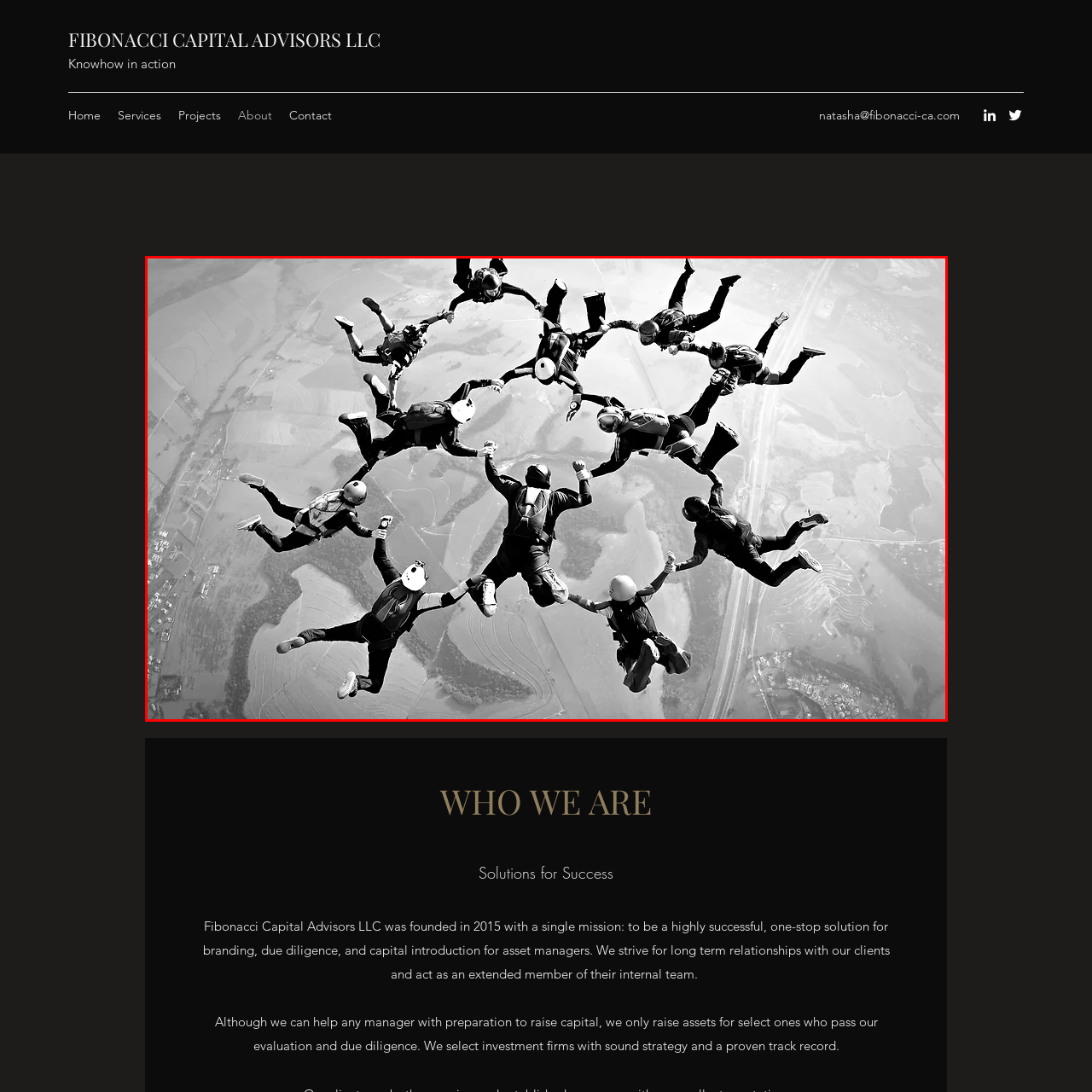Craft an in-depth description of the visual elements captured within the red box.

The image captures an exhilarating scene of a synchronized skydiving team, gracefully descending in mid-air. The divers are arranged in a circular formation, showcasing their teamwork and precision as they navigate the sky. The monochromatic effect enhances the dynamic movement, contrasting the divers' black suits against the vast, textured landscape below. Visible ground features include fields and roads, emphasizing the height from which they are diving. This thrilling display exemplifies the spirit of adventure and collaboration associated with skydiving, embodying the essence of teamwork in a breathtaking environment.